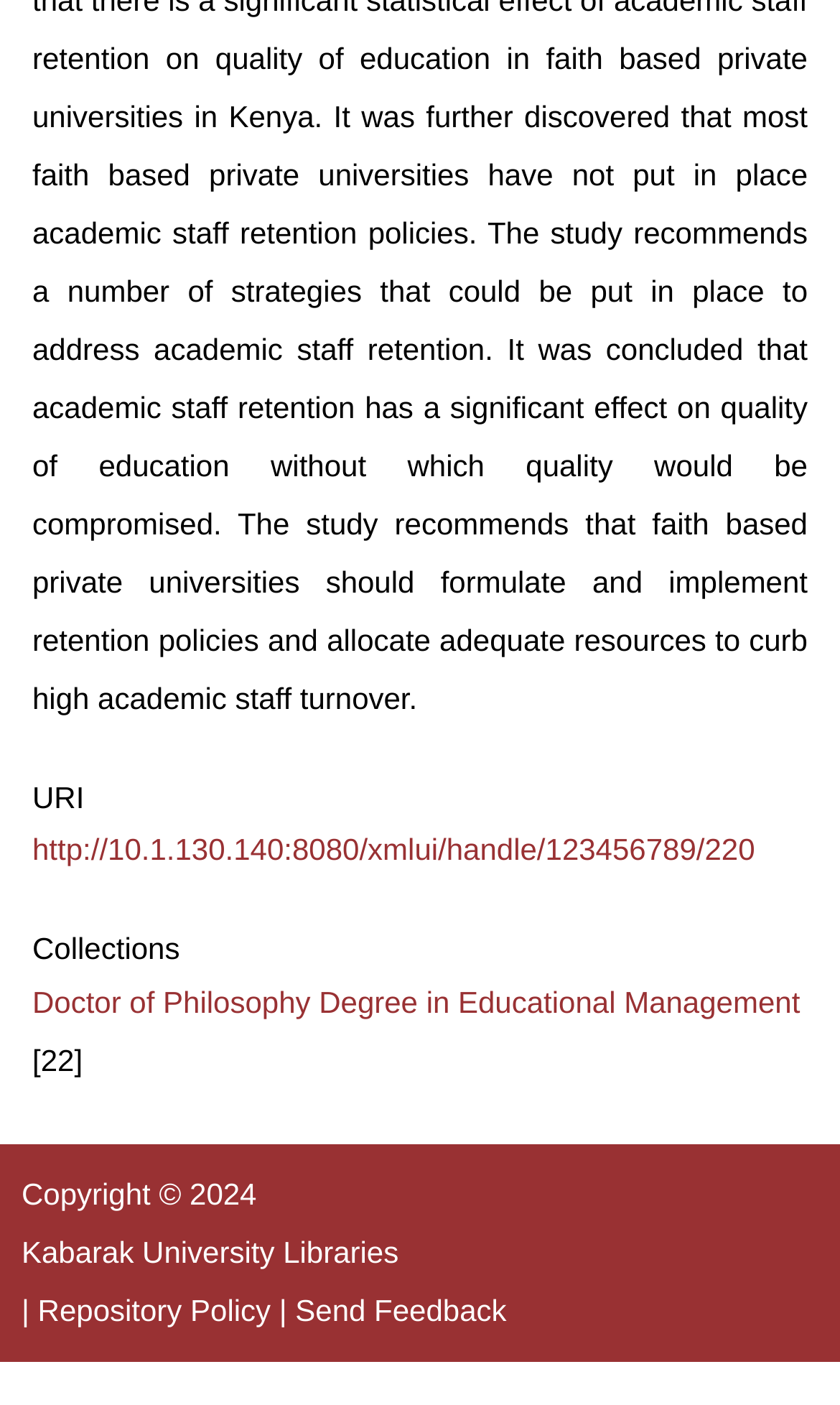Given the element description, predict the bounding box coordinates in the format (top-left x, top-left y, bottom-right x, bottom-right y). Make sure all values are between 0 and 1. Here is the element description: Send Feedback

[0.352, 0.92, 0.603, 0.944]